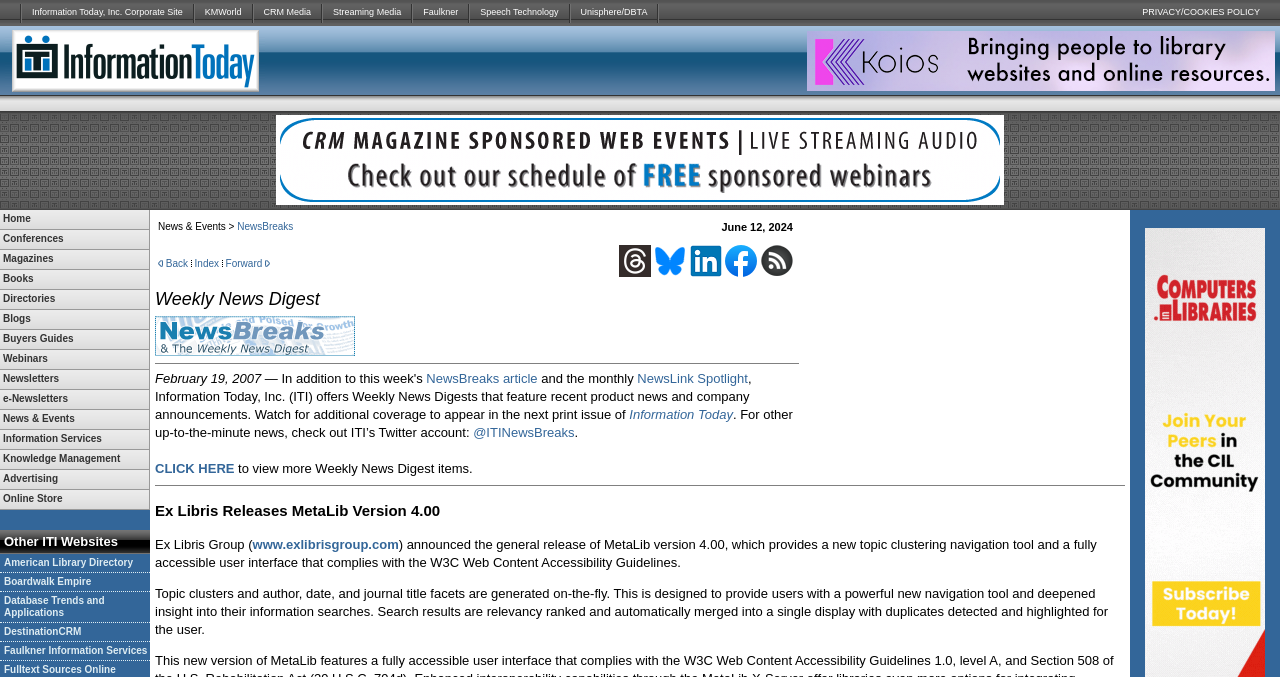Answer the question in one word or a short phrase:
How many links are there in the top navigation bar?

11